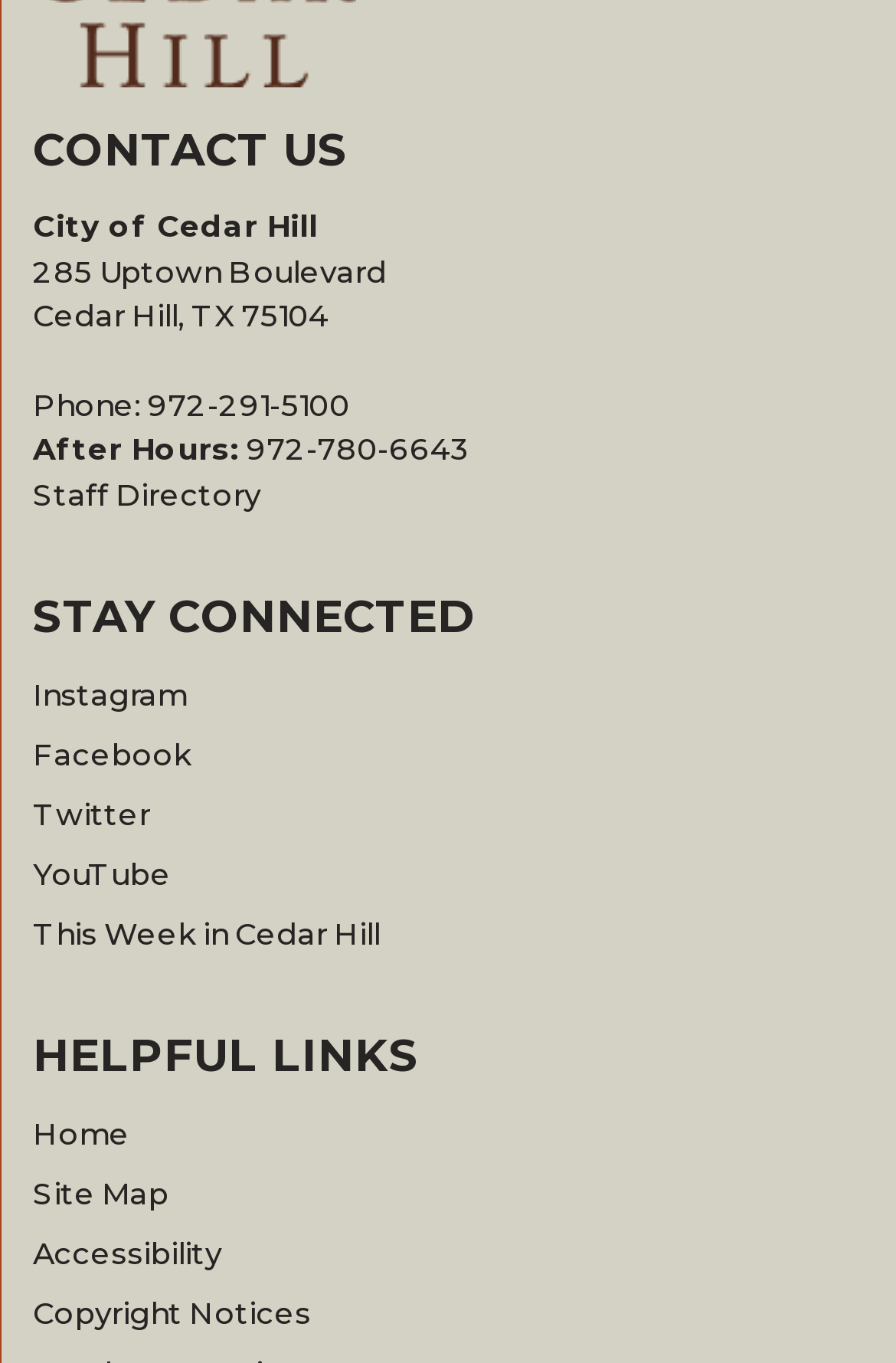Please identify the bounding box coordinates of the clickable area that will allow you to execute the instruction: "View site map".

[0.037, 0.862, 0.188, 0.889]